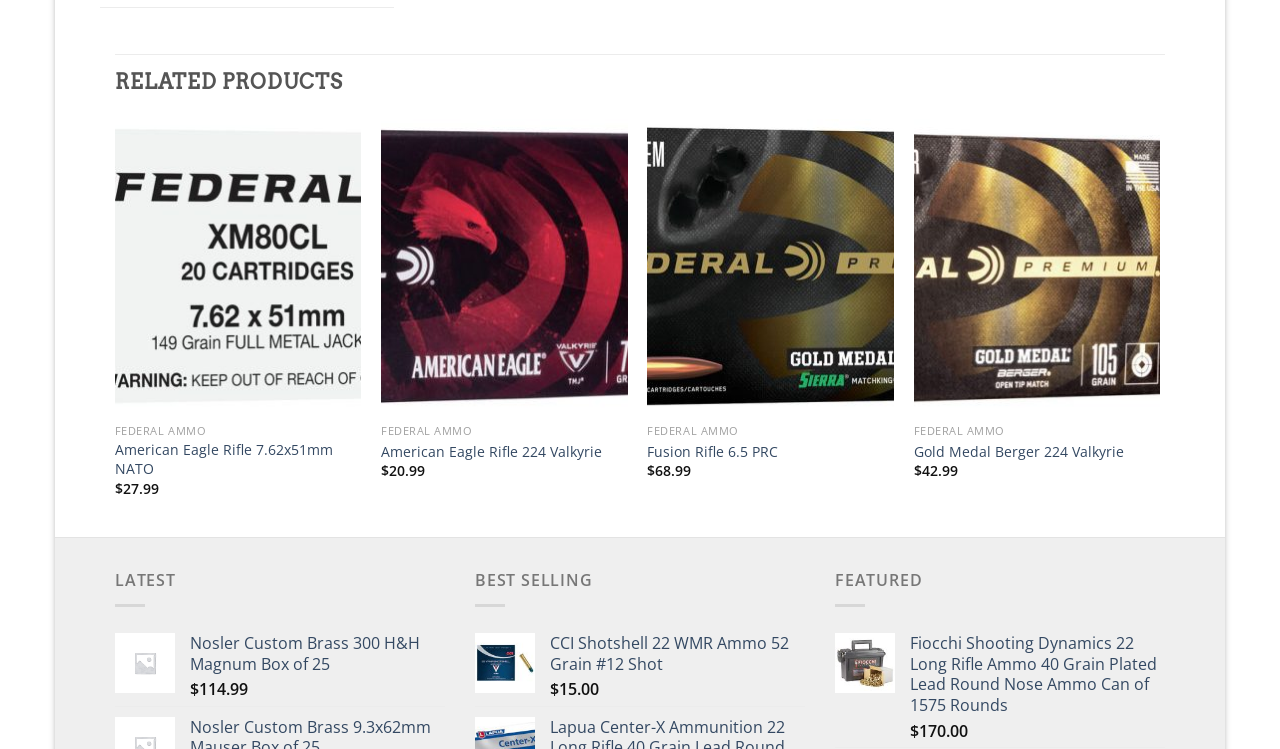Provide the bounding box coordinates of the HTML element this sentence describes: "Add to wishlist".

[0.863, 0.223, 0.895, 0.263]